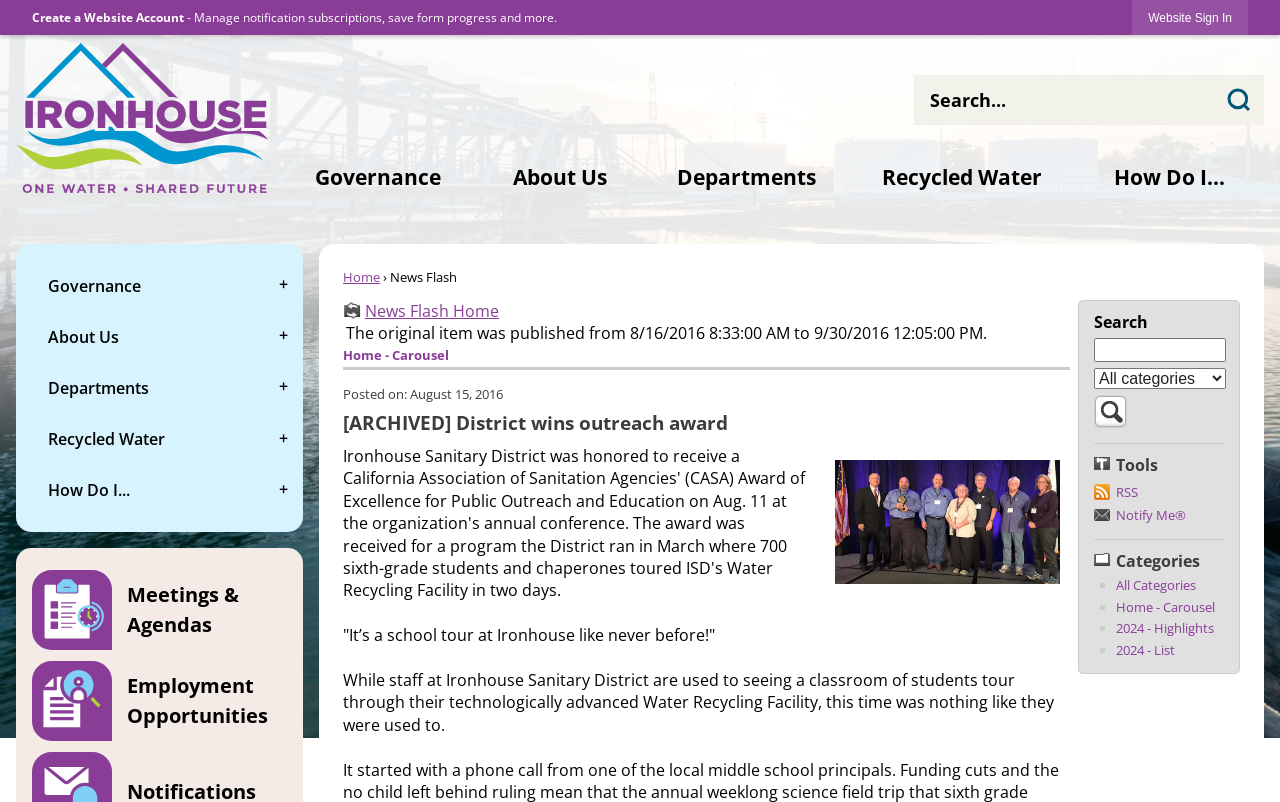Answer the following in one word or a short phrase: 
What is the name of the district?

Ironhouse Sanitary District